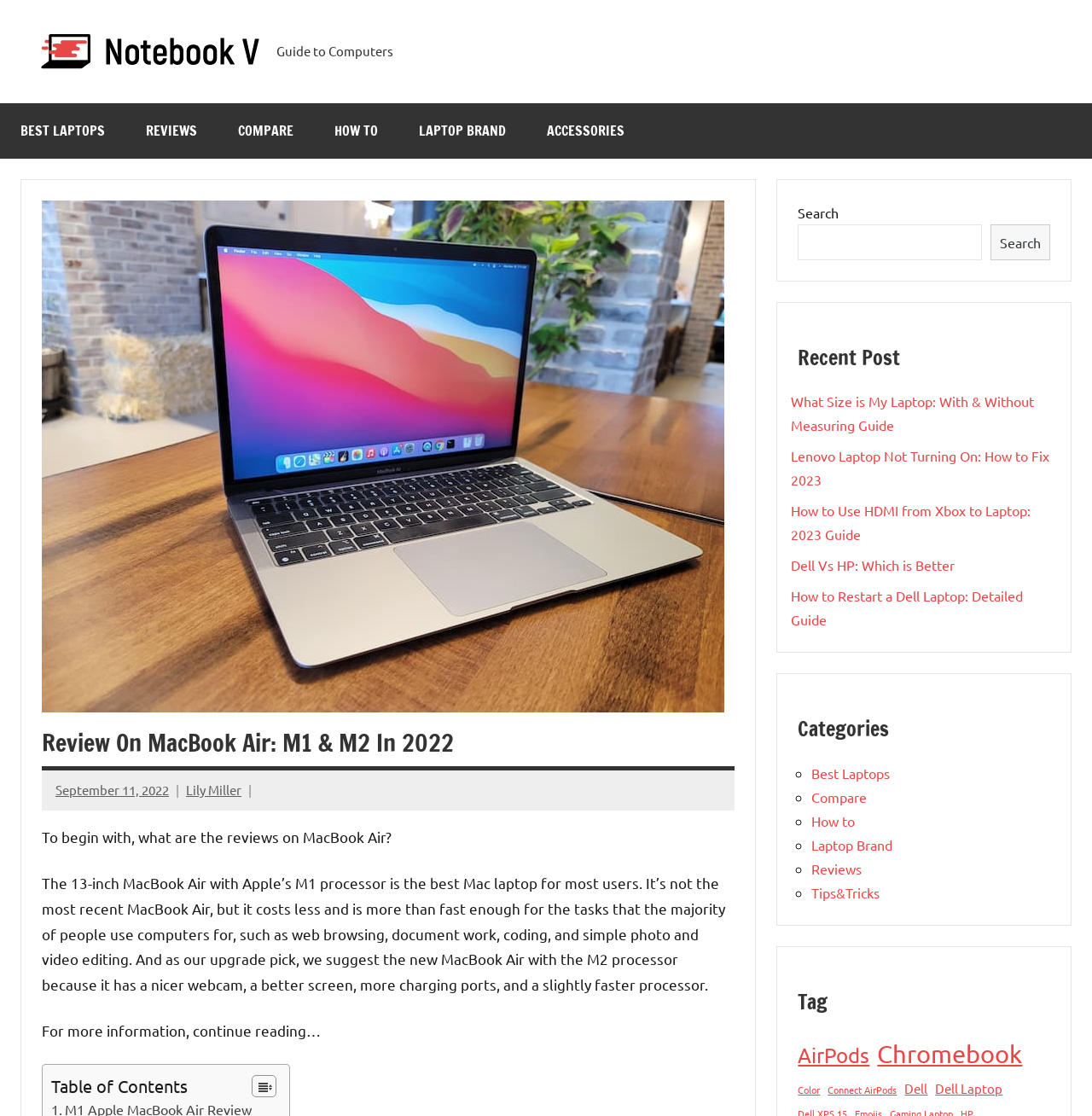What is the category of the link 'Dell Laptop Not Turning On: How to Fix 2023'?
Provide a short answer using one word or a brief phrase based on the image.

How to